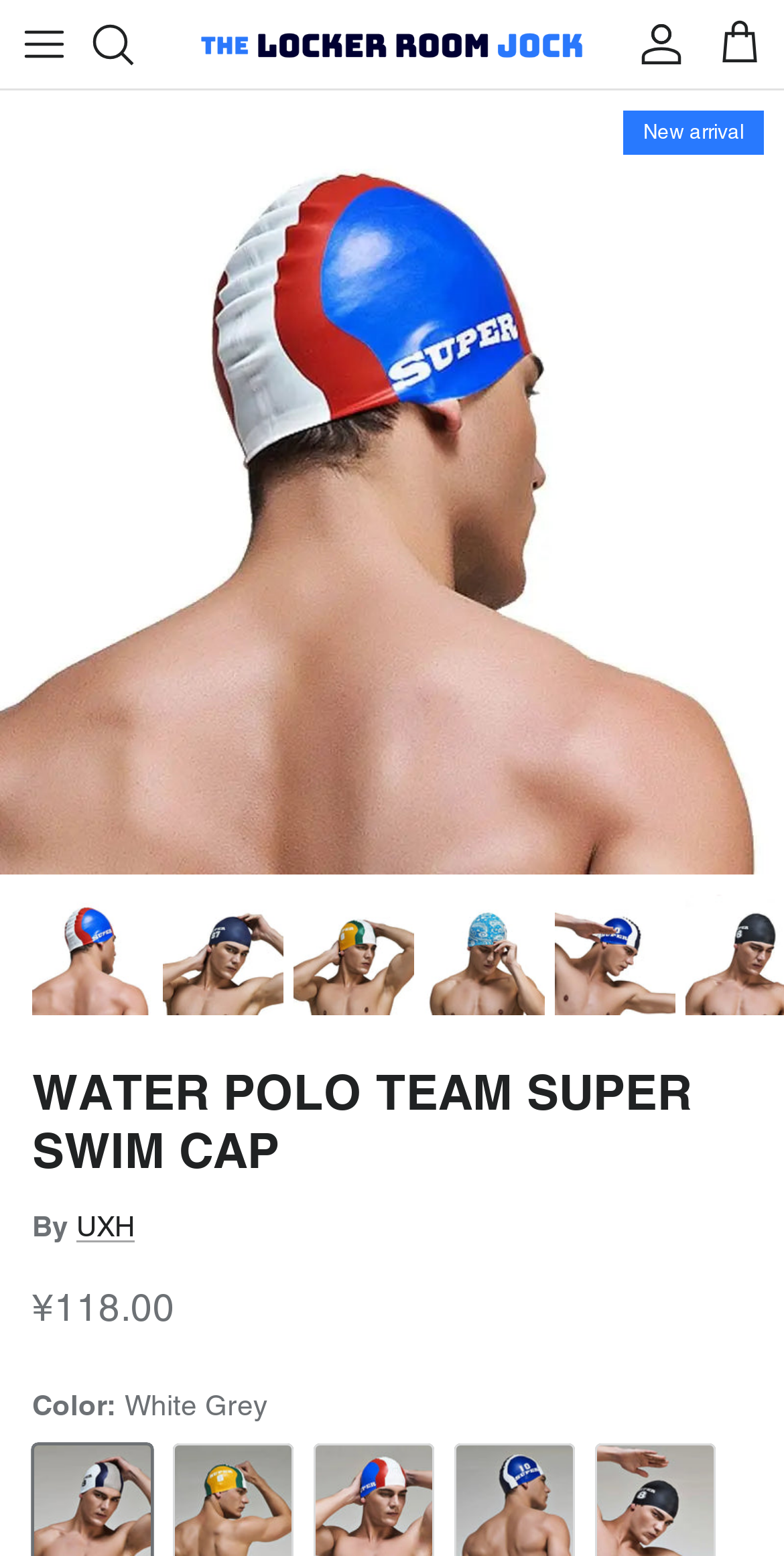Extract the bounding box of the UI element described as: "title="The Locker Room Jock"".

[0.244, 0.017, 0.756, 0.04]